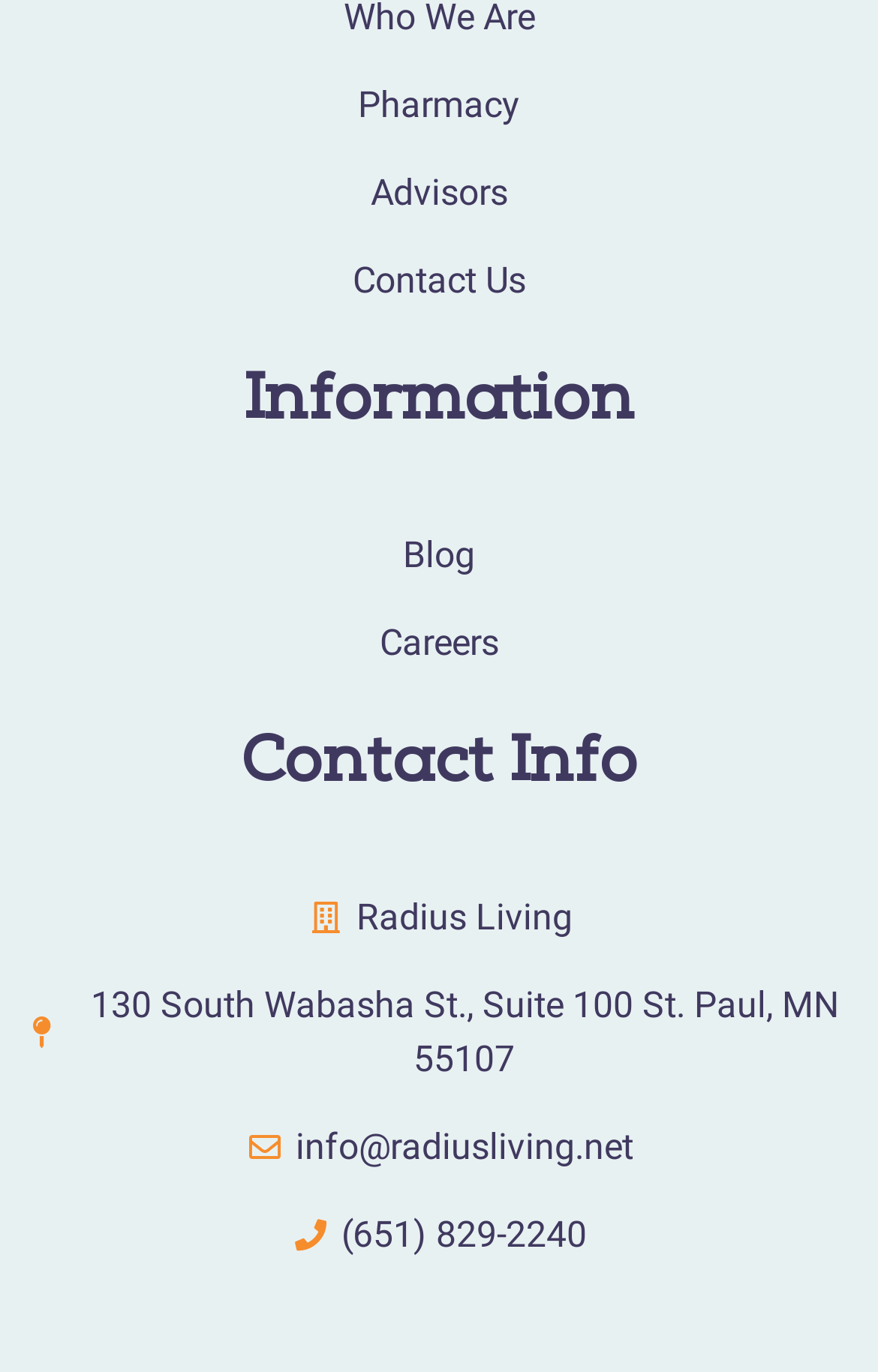Predict the bounding box of the UI element based on the description: "(651) 829-2240". The coordinates should be four float numbers between 0 and 1, formatted as [left, top, right, bottom].

[0.026, 0.88, 0.974, 0.919]